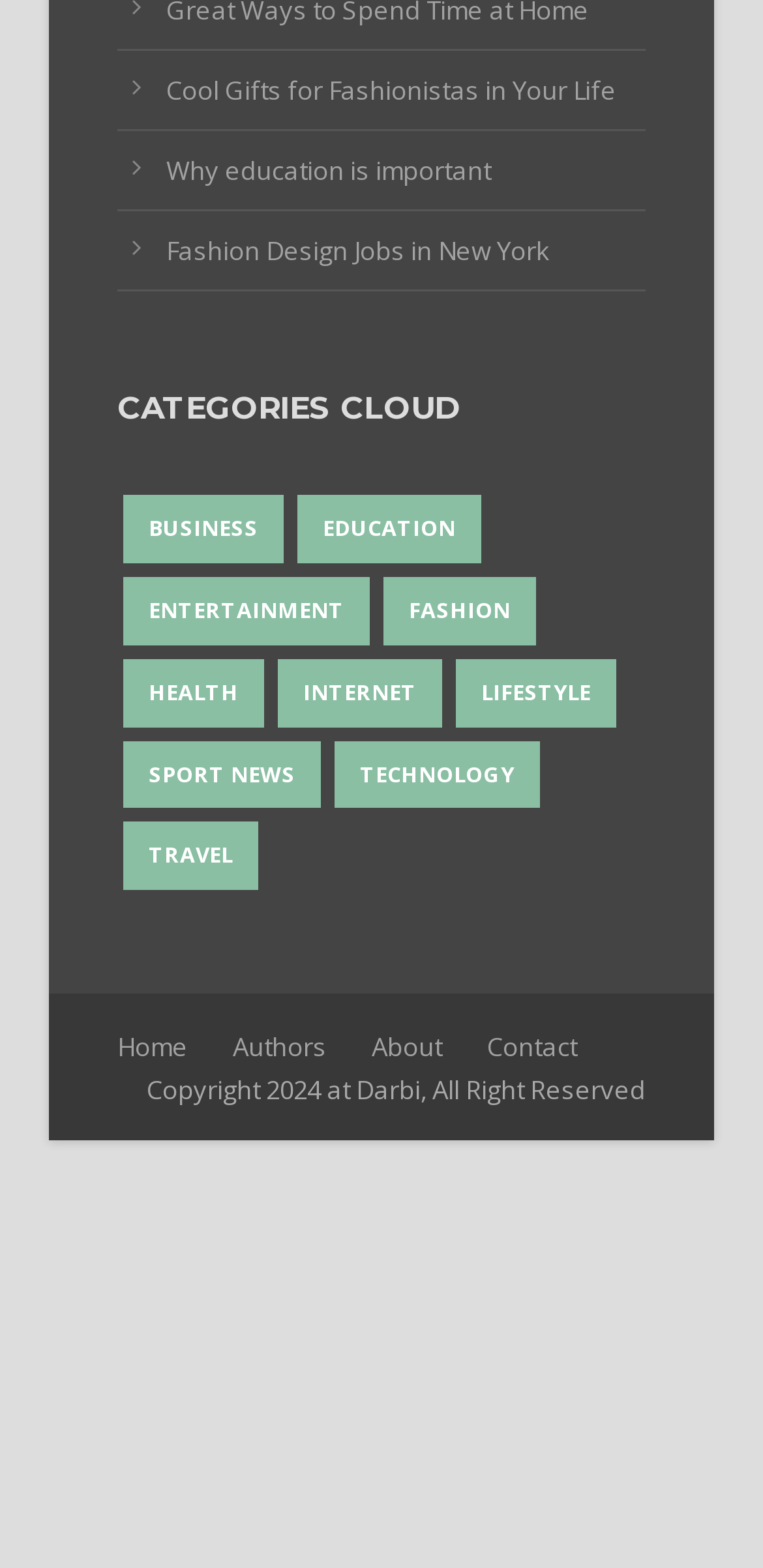What is the copyright information?
Please answer the question as detailed as possible.

At the bottom of the webpage, I can see a static text that says 'Copyright 2024 at Darbi, All Right Reserved', which provides the copyright information.